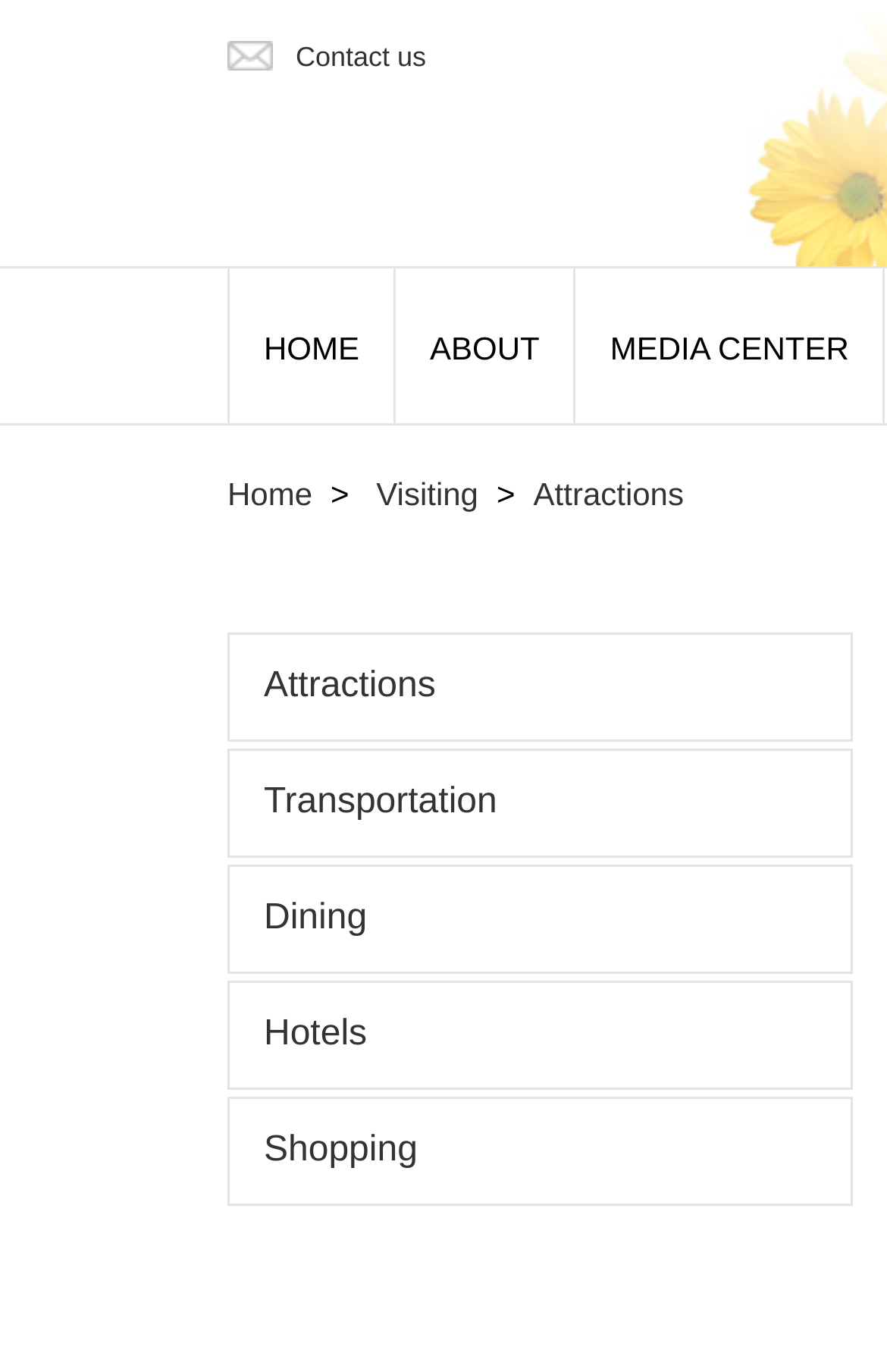Using the element description MEDIA CENTER, predict the bounding box coordinates for the UI element. Provide the coordinates in (top-left x, top-left y, bottom-right x, bottom-right y) format with values ranging from 0 to 1.

[0.649, 0.196, 0.998, 0.308]